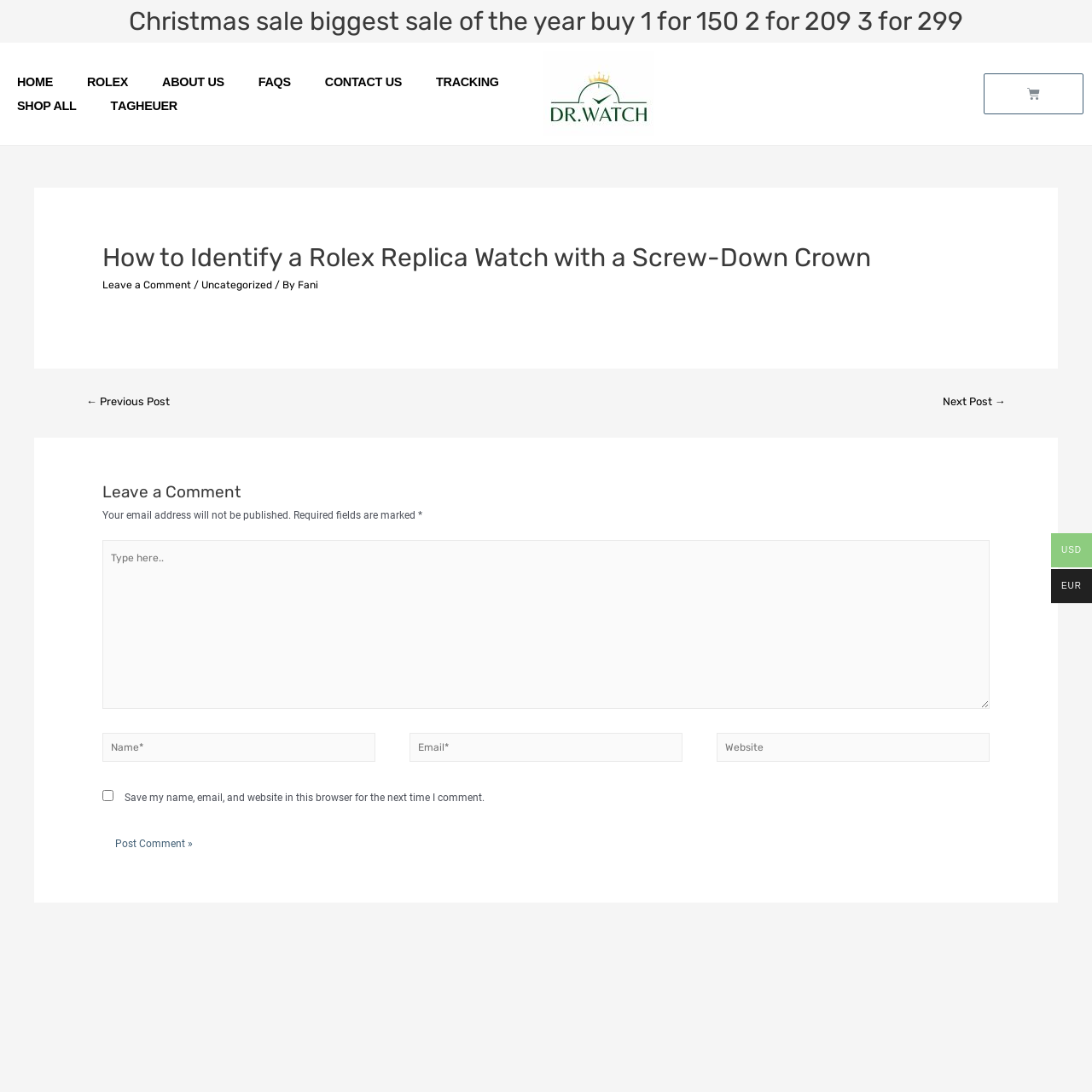Provide the bounding box coordinates of the HTML element described by the text: "X".

None